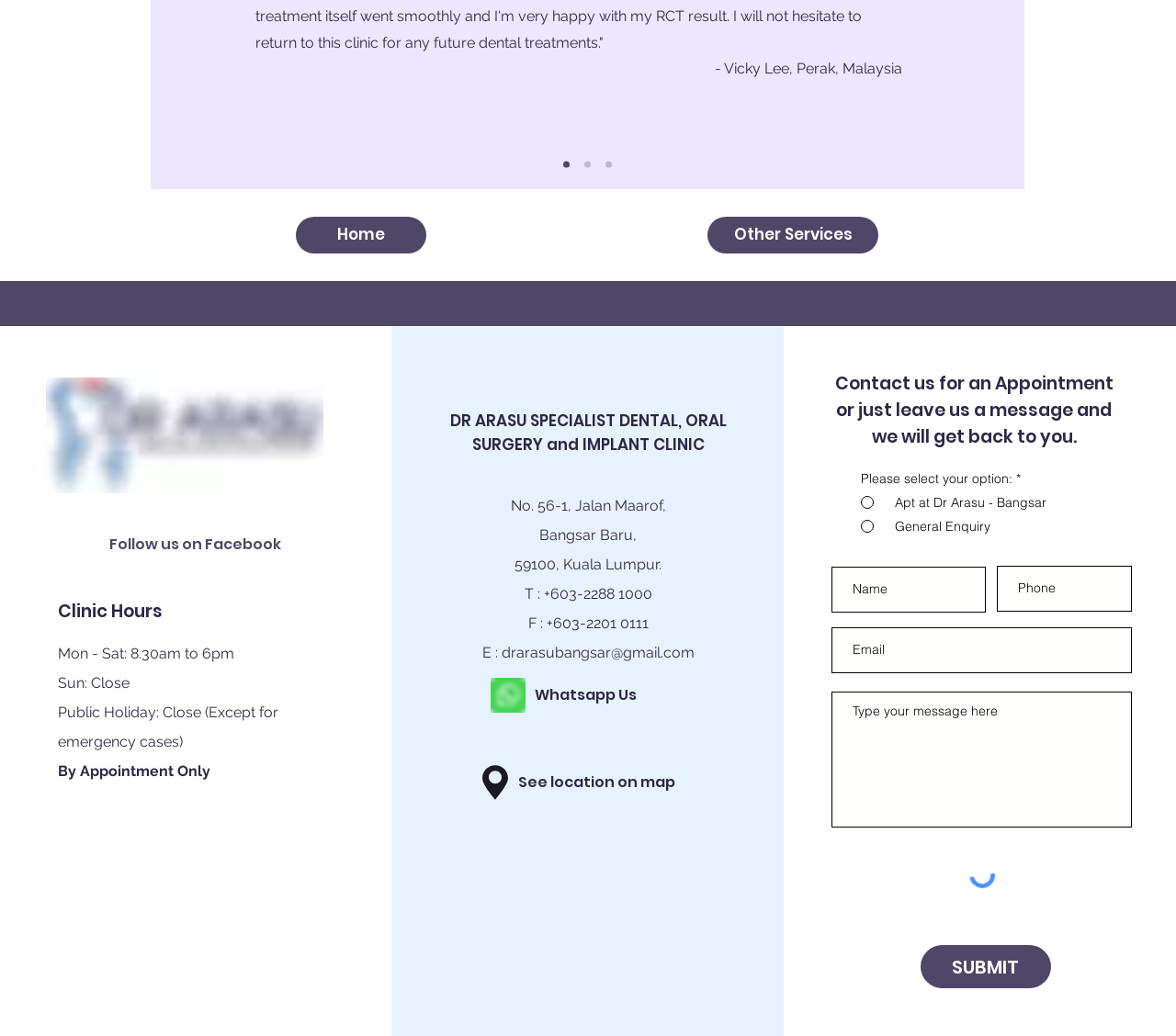What are the clinic's hours on Sundays?
Provide a well-explained and detailed answer to the question.

The clinic's hours can be found in the 'Clinic Hours' section of the webpage. According to the section, the clinic is closed on Sundays, except for emergency cases.